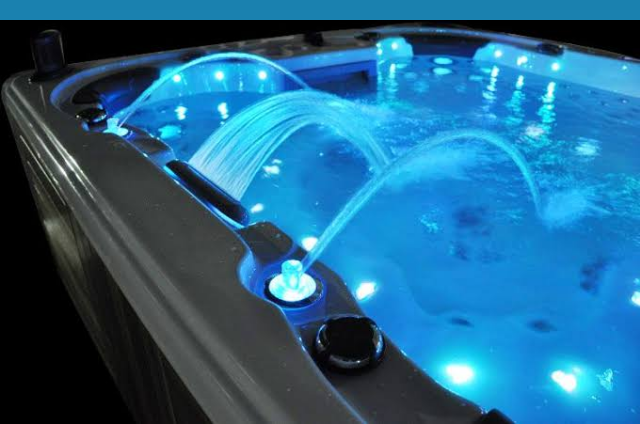What is the purpose of the surrounding lights?
Look at the image and provide a detailed response to the question.

According to the caption, the surrounding lights contribute to a tranquil atmosphere, perfect for relaxation, making the scene an ideal choice for spa services and wellness retreats.